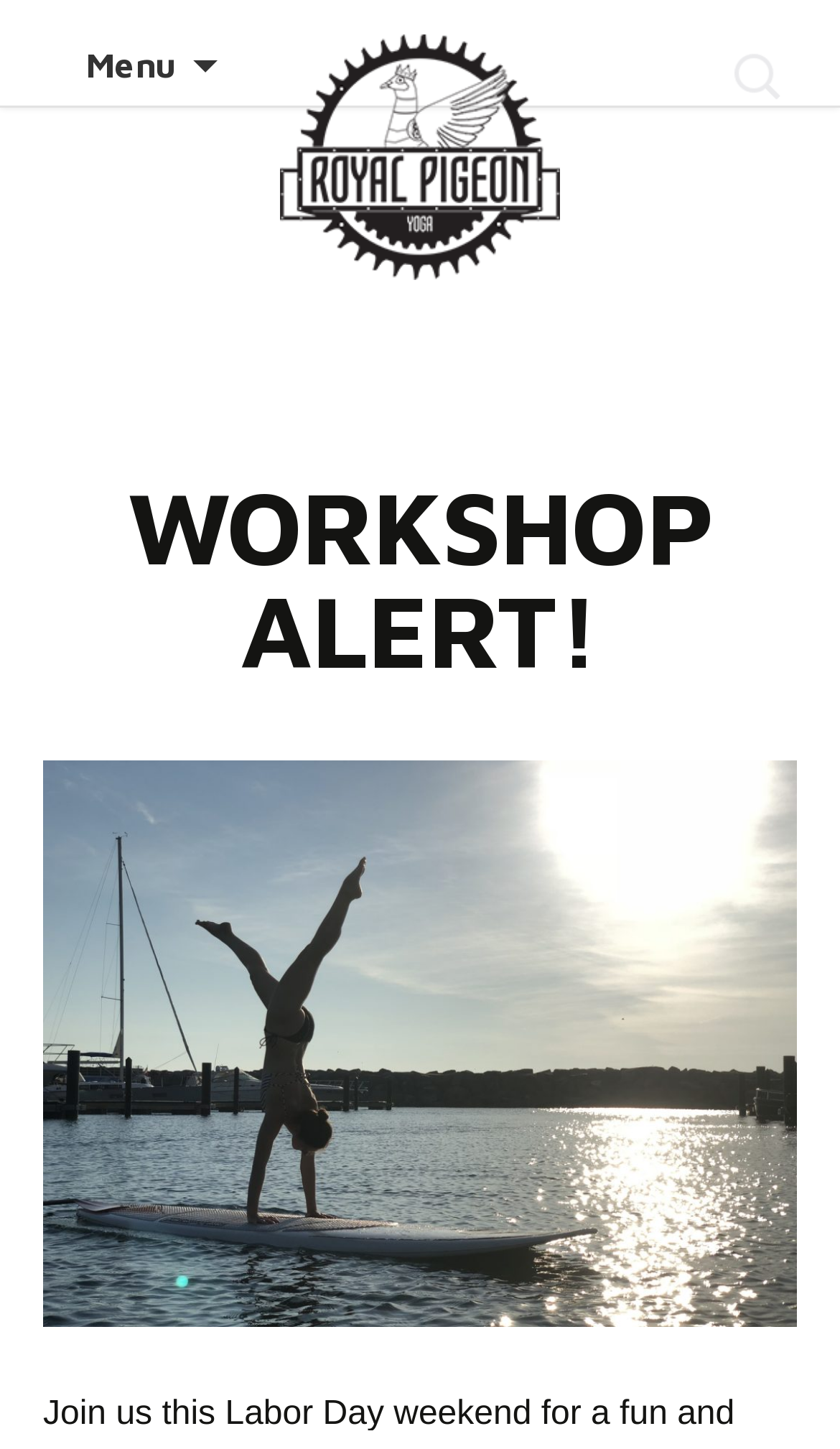What is the purpose of the search box? From the image, respond with a single word or brief phrase.

Search for: